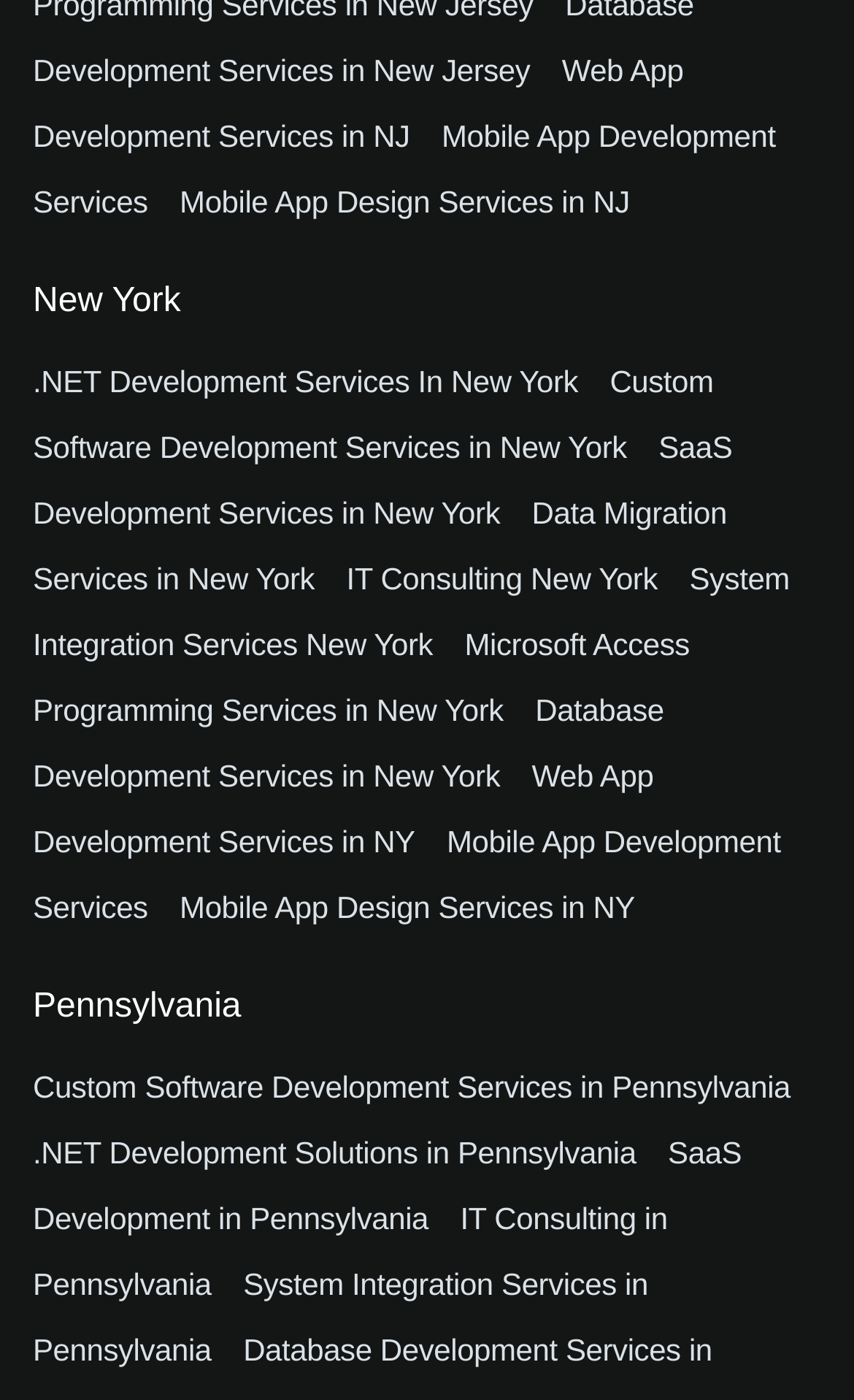What services are offered in New York?
Using the information from the image, give a concise answer in one word or a short phrase.

Software development, IT consulting, etc.